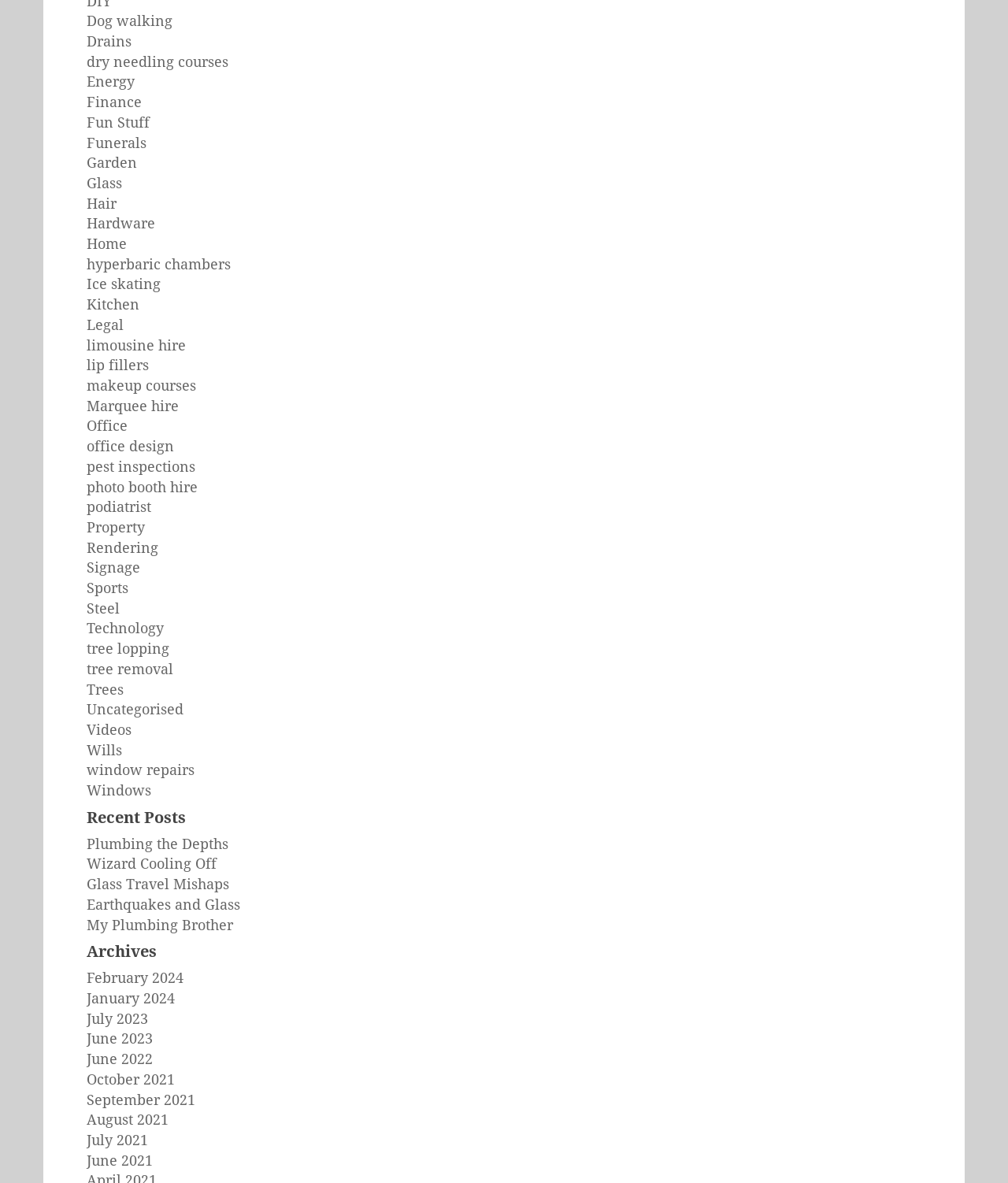Provide the bounding box coordinates of the section that needs to be clicked to accomplish the following instruction: "View 'Recent Posts'."

[0.086, 0.684, 0.945, 0.698]